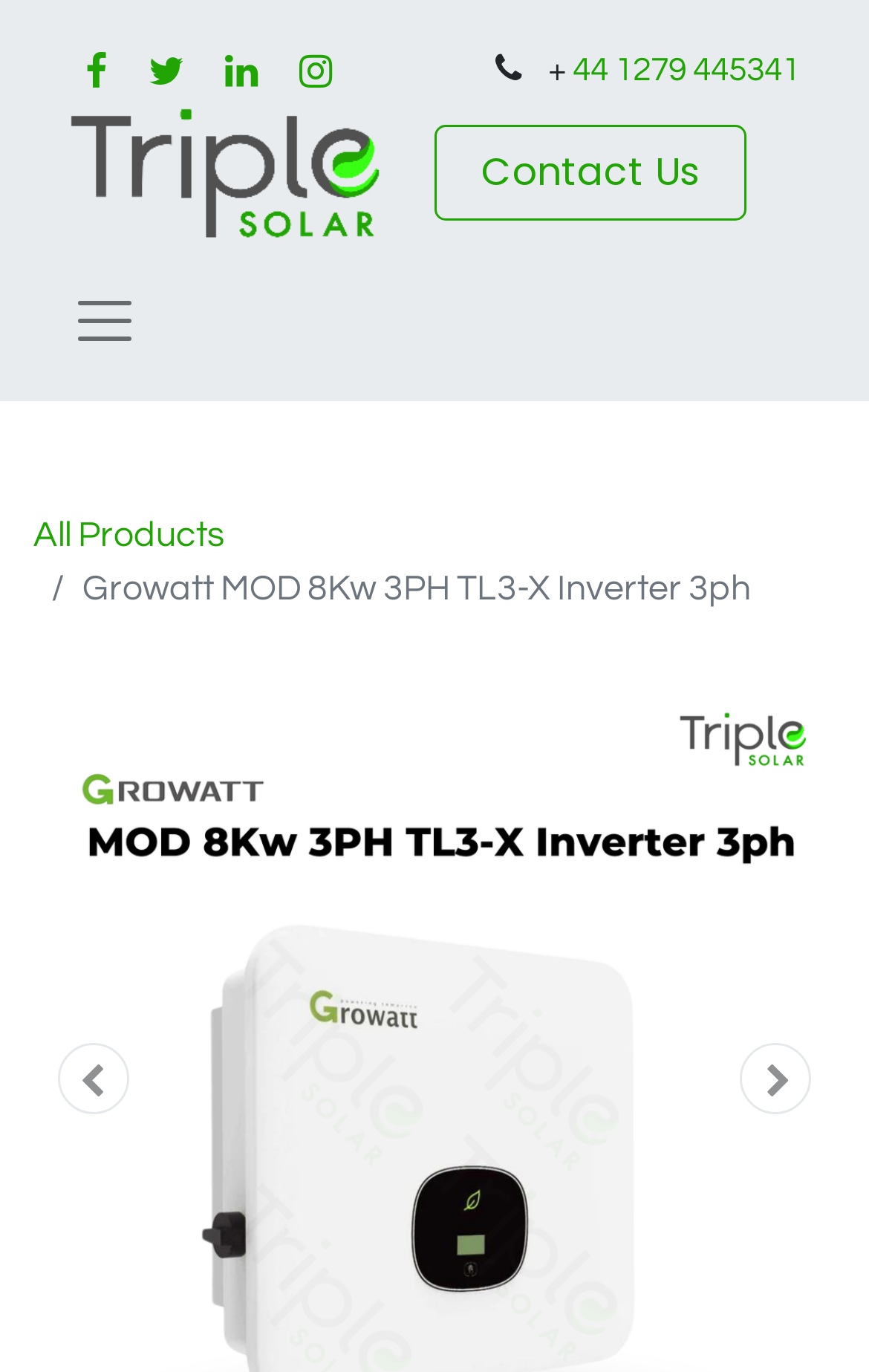Use a single word or phrase to answer the question: 
Is there a contact us link?

Yes